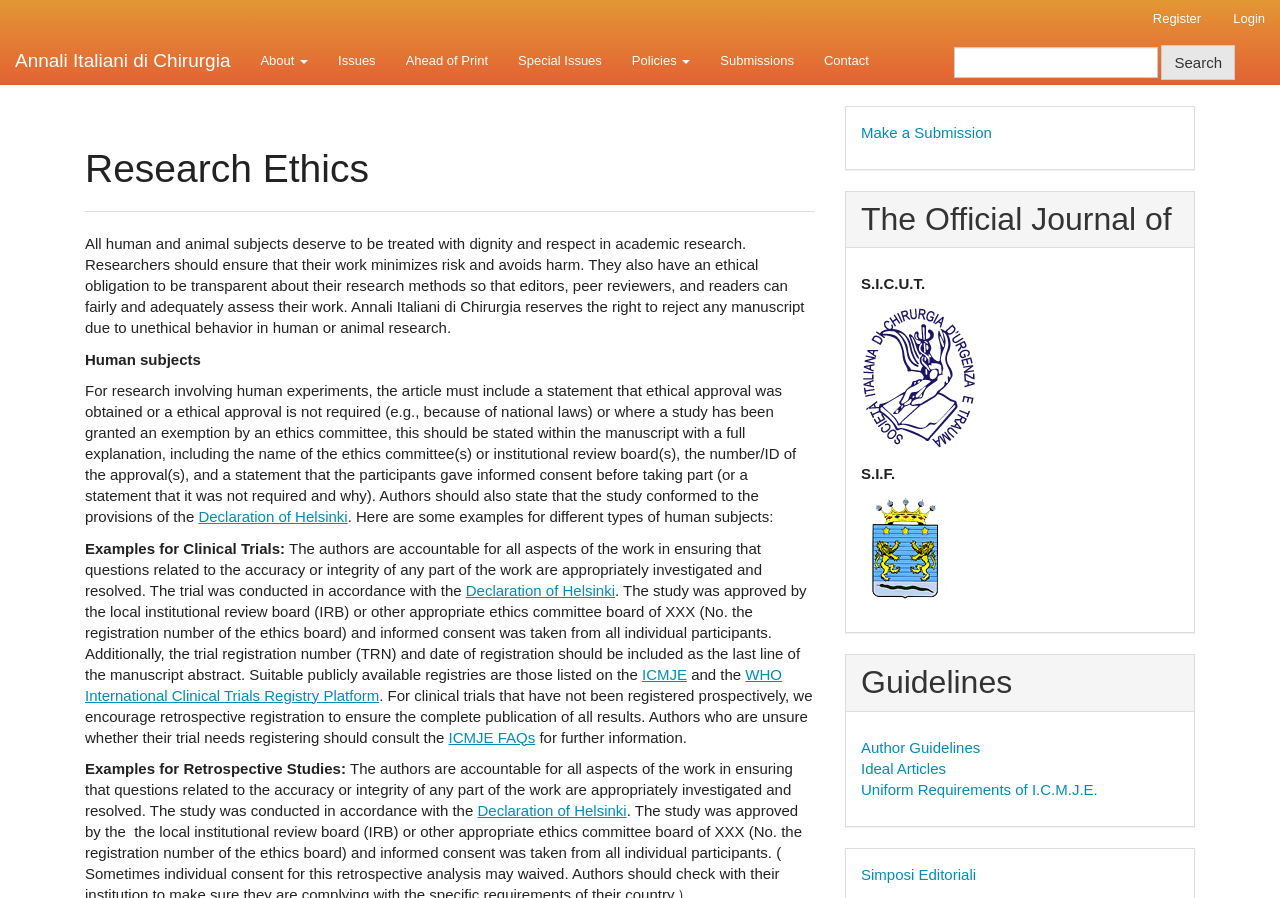Determine the coordinates of the bounding box that should be clicked to complete the instruction: "View author guidelines". The coordinates should be represented by four float numbers between 0 and 1: [left, top, right, bottom].

[0.673, 0.823, 0.766, 0.842]